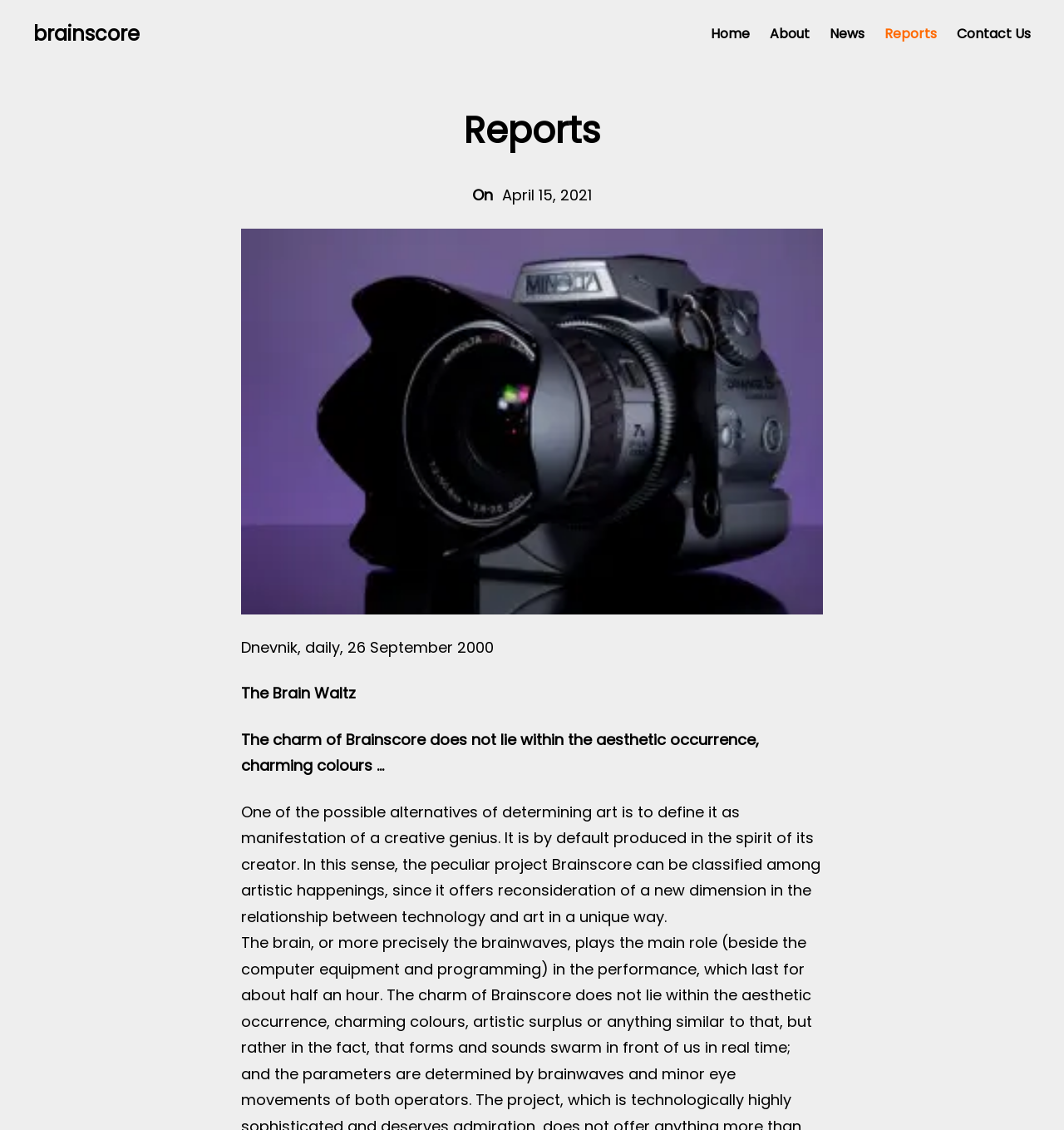Please answer the following question using a single word or phrase: 
What is the title of the article?

The Brain Waltz